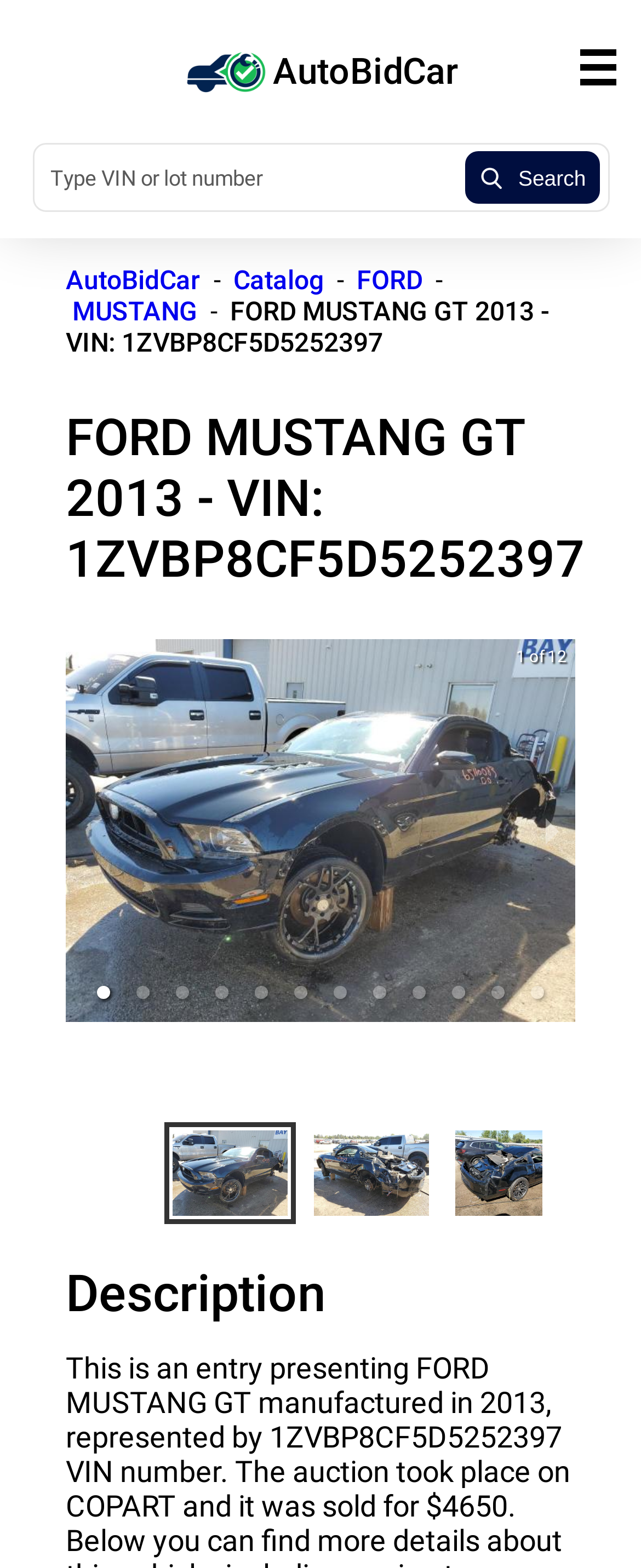What is the headline of the webpage?

FORD MUSTANG GT 2013 - VIN: 1ZVBP8CF5D5252397